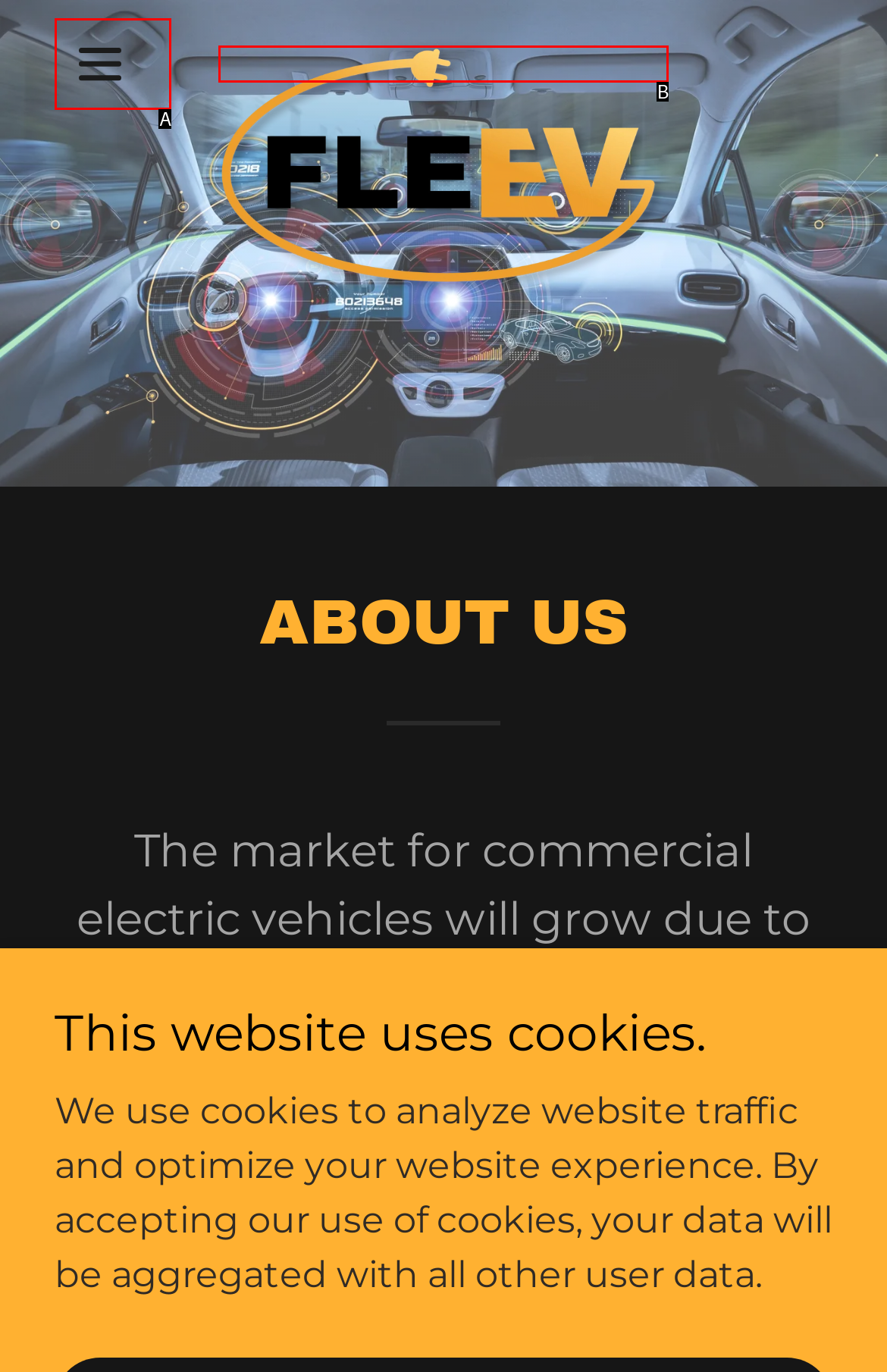Match the option to the description: aria-label="Hamburger Site Navigation Icon"
State the letter of the correct option from the available choices.

A